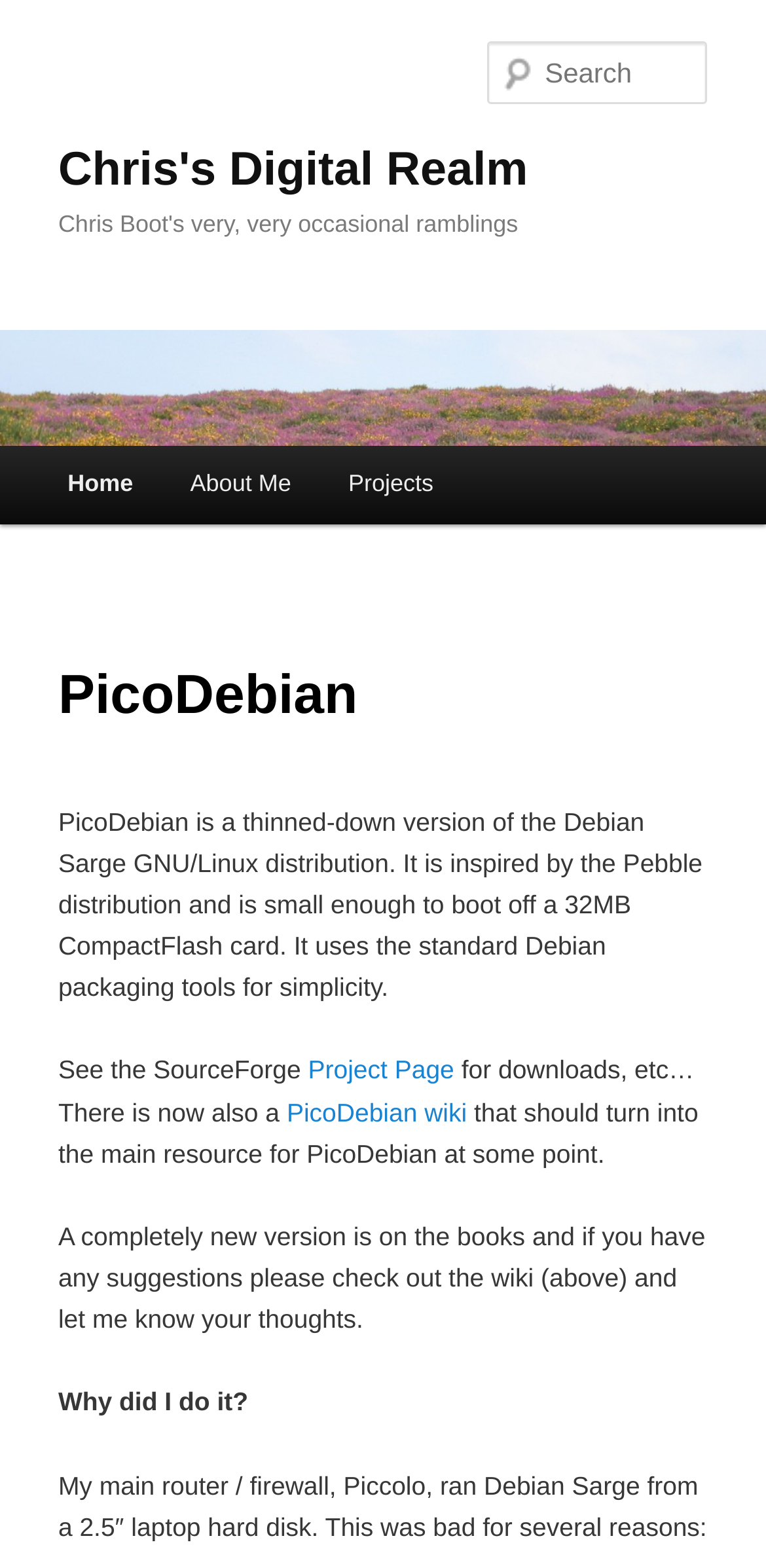Create a detailed summary of all the visual and textual information on the webpage.

The webpage is titled "PicoDebian | Chris's Digital Realm" and has a prominent heading "Chris's Digital Realm" at the top, followed by a subheading "Chris Boot's very, very occasional ramblings". 

On the top-left corner, there is a link to "Skip to primary content". Below the title, there is a horizontal menu with links to "Home", "About Me", and "Projects". The "Projects" link is followed by a section with a heading "PicoDebian" and a brief description of the project, which is a thinned-down version of the Debian Sarge GNU/Linux distribution. 

This section also contains links to the "Project Page" and the "PicoDebian wiki", as well as several paragraphs of text discussing the project's goals and future plans. There is also a section titled "Why did I do it?" which explains the motivation behind creating PicoDebian.

On the top-right corner, there is a search box labeled "Search". The webpage also features an image with the title "Chris's Digital Realm" above the horizontal menu. Overall, the webpage appears to be a personal blog or project page focused on PicoDebian and its development.